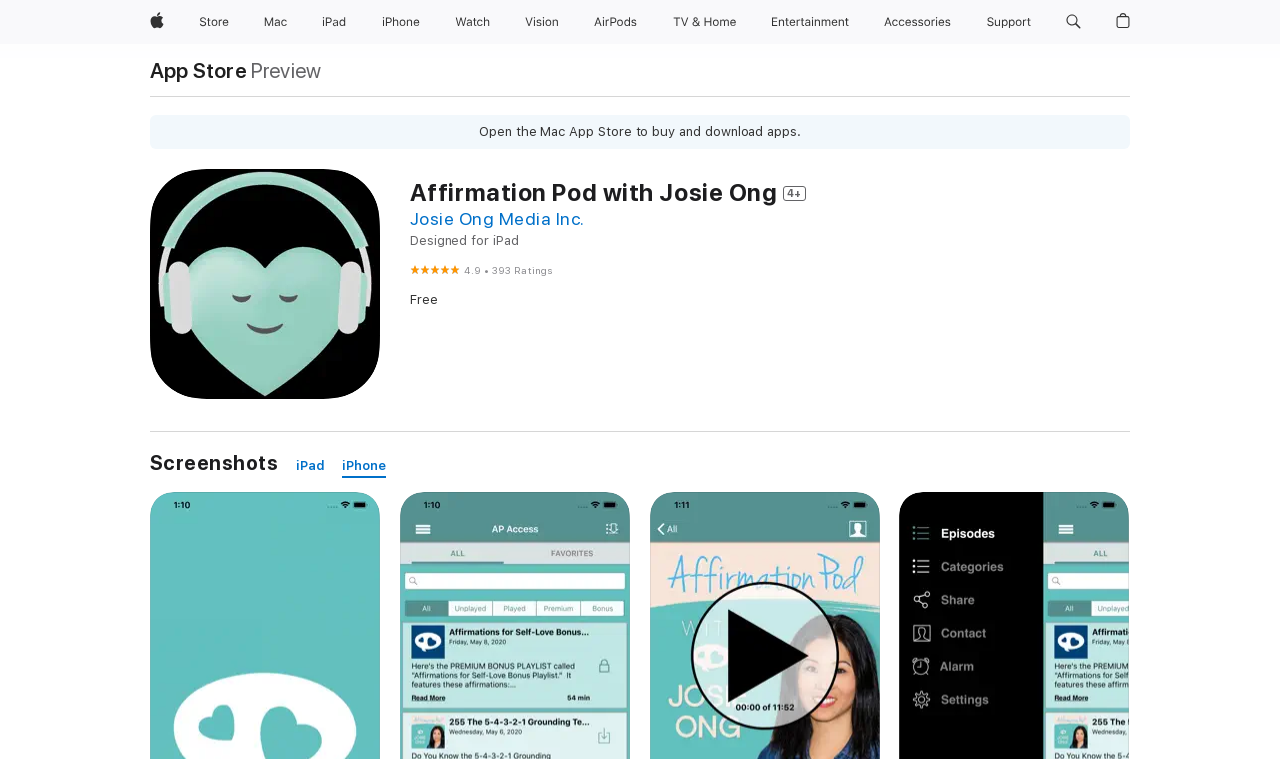What is the rating of the app?
Refer to the image and give a detailed answer to the query.

The rating of the app can be found in the figure element, which displays '4.9 out of 5' with 393 ratings. This indicates the overall rating of the app based on user reviews.